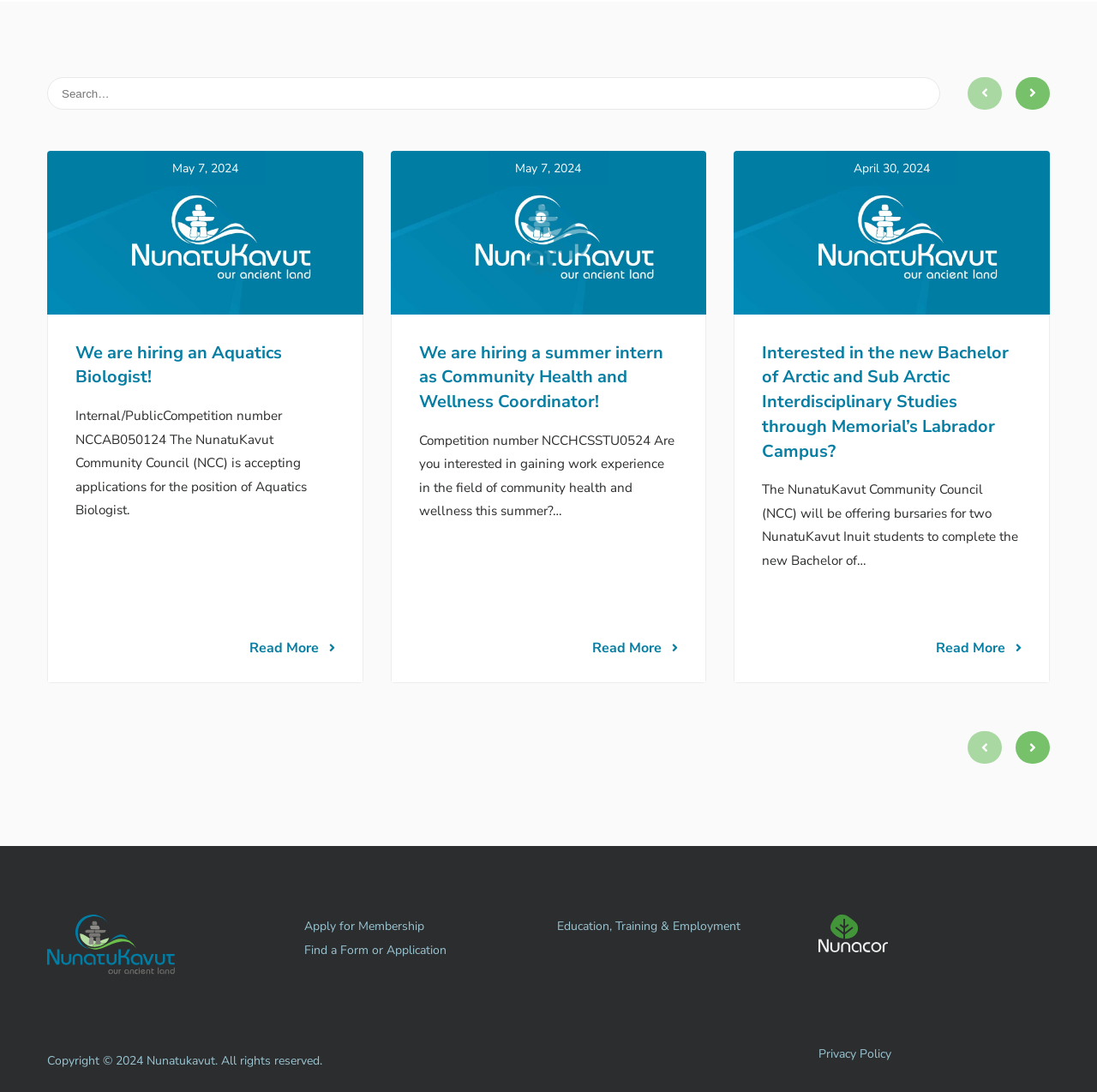How many links are in the footer section?
Use the information from the screenshot to give a comprehensive response to the question.

I looked at the elements inside the contentinfo element, which is likely the footer section of the webpage. I counted the number of link elements inside it, and there are five of them, including 'Home', 'Apply for Membership', 'Find a Form or Application', and 'Privacy Policy'.